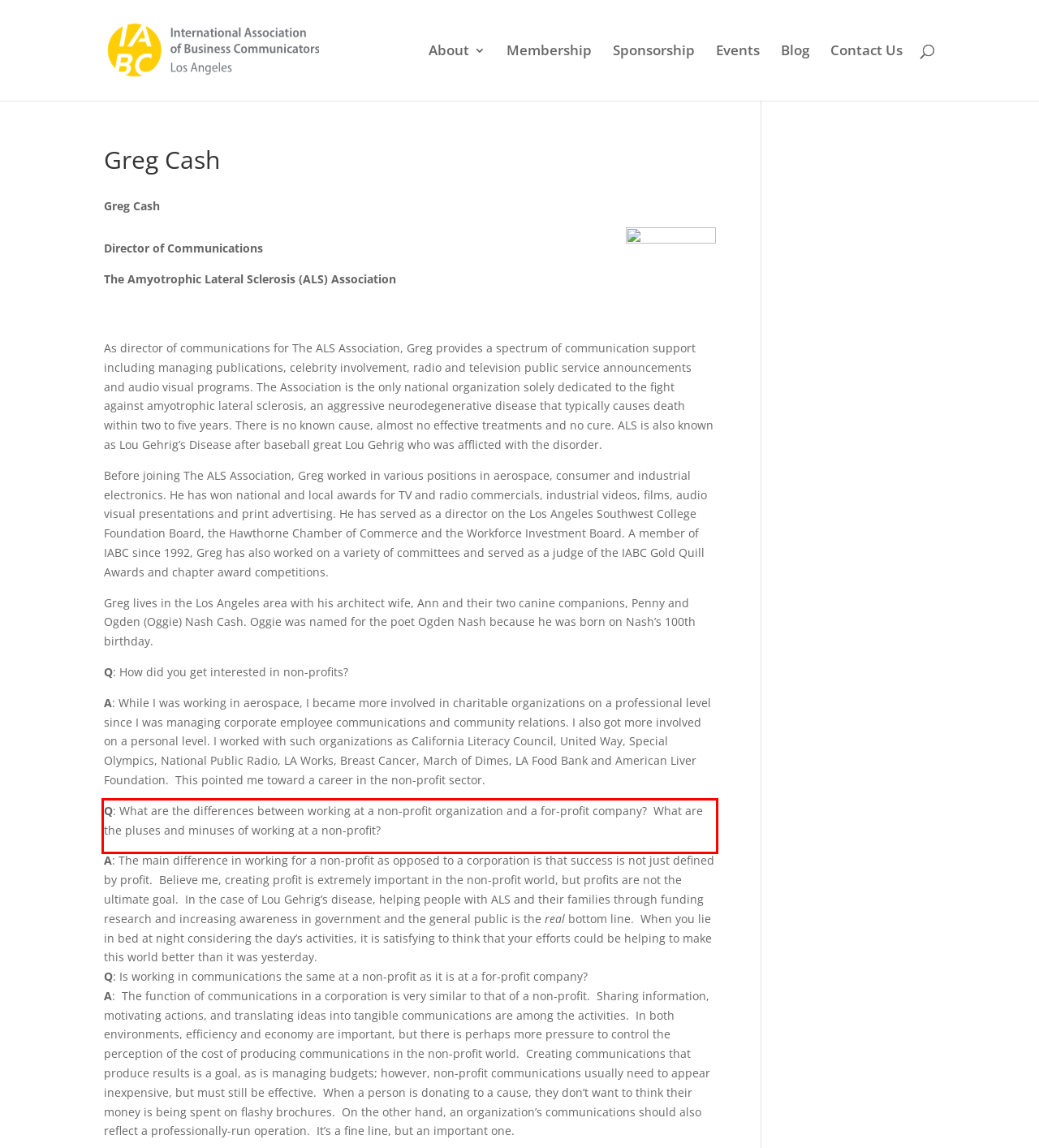Identify the text inside the red bounding box in the provided webpage screenshot and transcribe it.

Q: What are the differences between working at a non-profit organization and a for-profit company? What are the pluses and minuses of working at a non-profit?